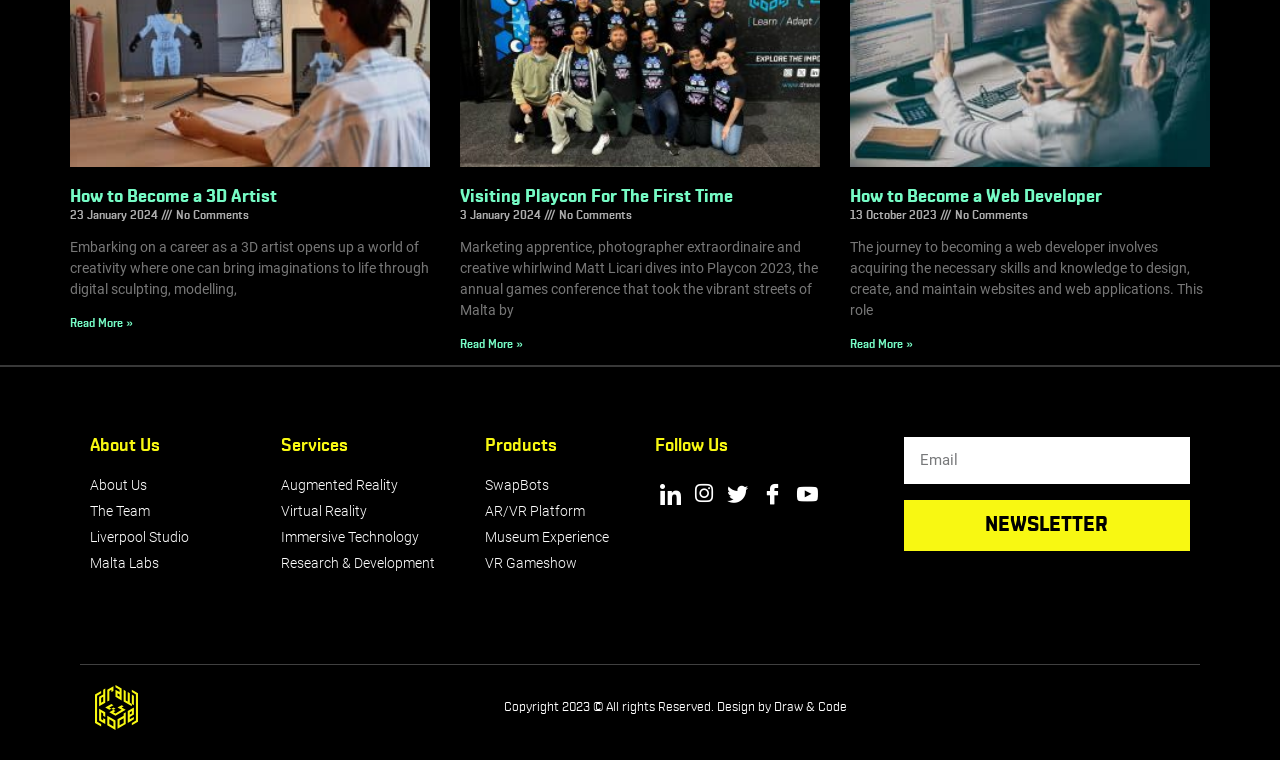Please locate the bounding box coordinates of the element that should be clicked to achieve the given instruction: "Register for the webinar".

None